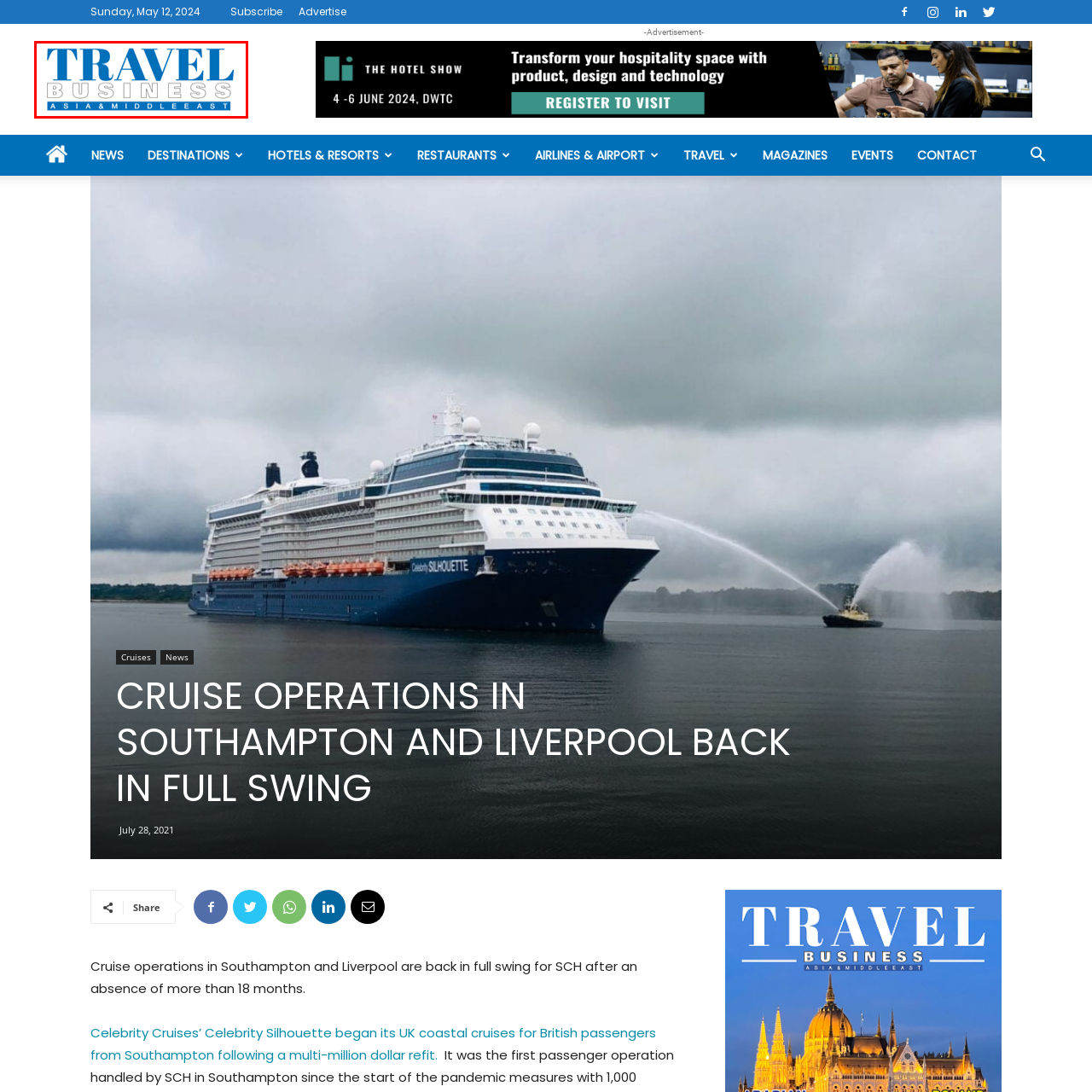Look at the image within the red outline, What regions does the publication focus on? Answer with one word or phrase.

ASIA & MIDDLE EAST